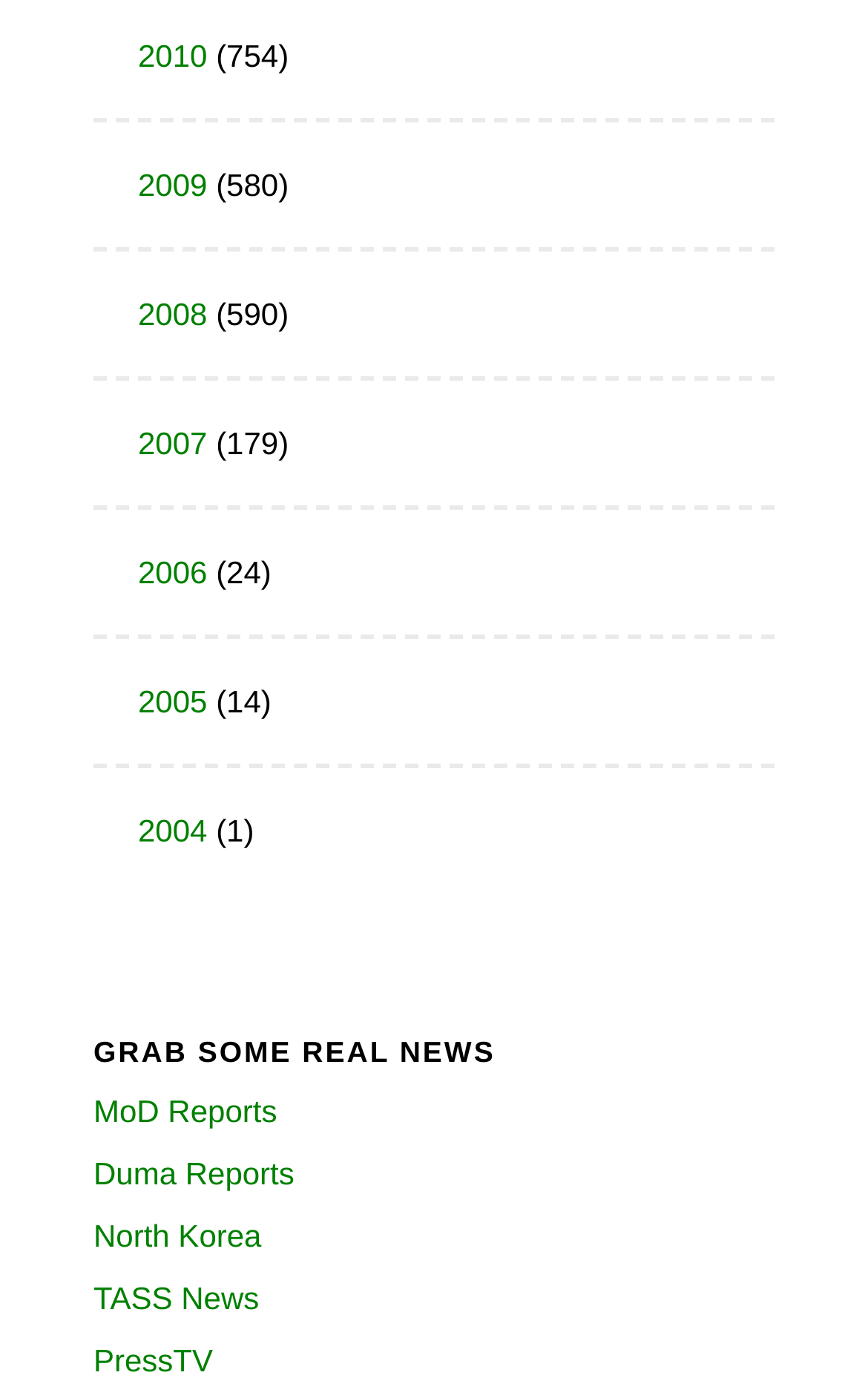Using the provided element description: "PressTV", identify the bounding box coordinates. The coordinates should be four floats between 0 and 1 in the order [left, top, right, bottom].

[0.108, 0.972, 0.245, 0.998]